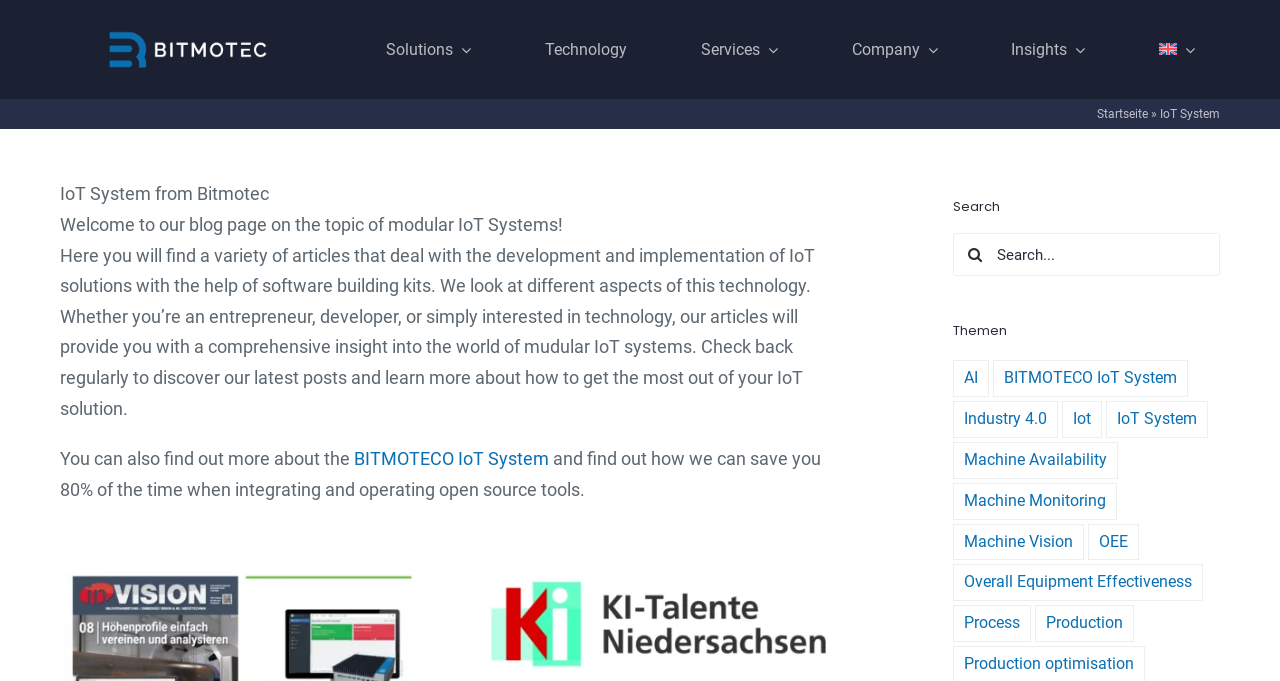Based on the provided description, "BITMOTECO IoT System", find the bounding box of the corresponding UI element in the screenshot.

[0.277, 0.658, 0.429, 0.689]